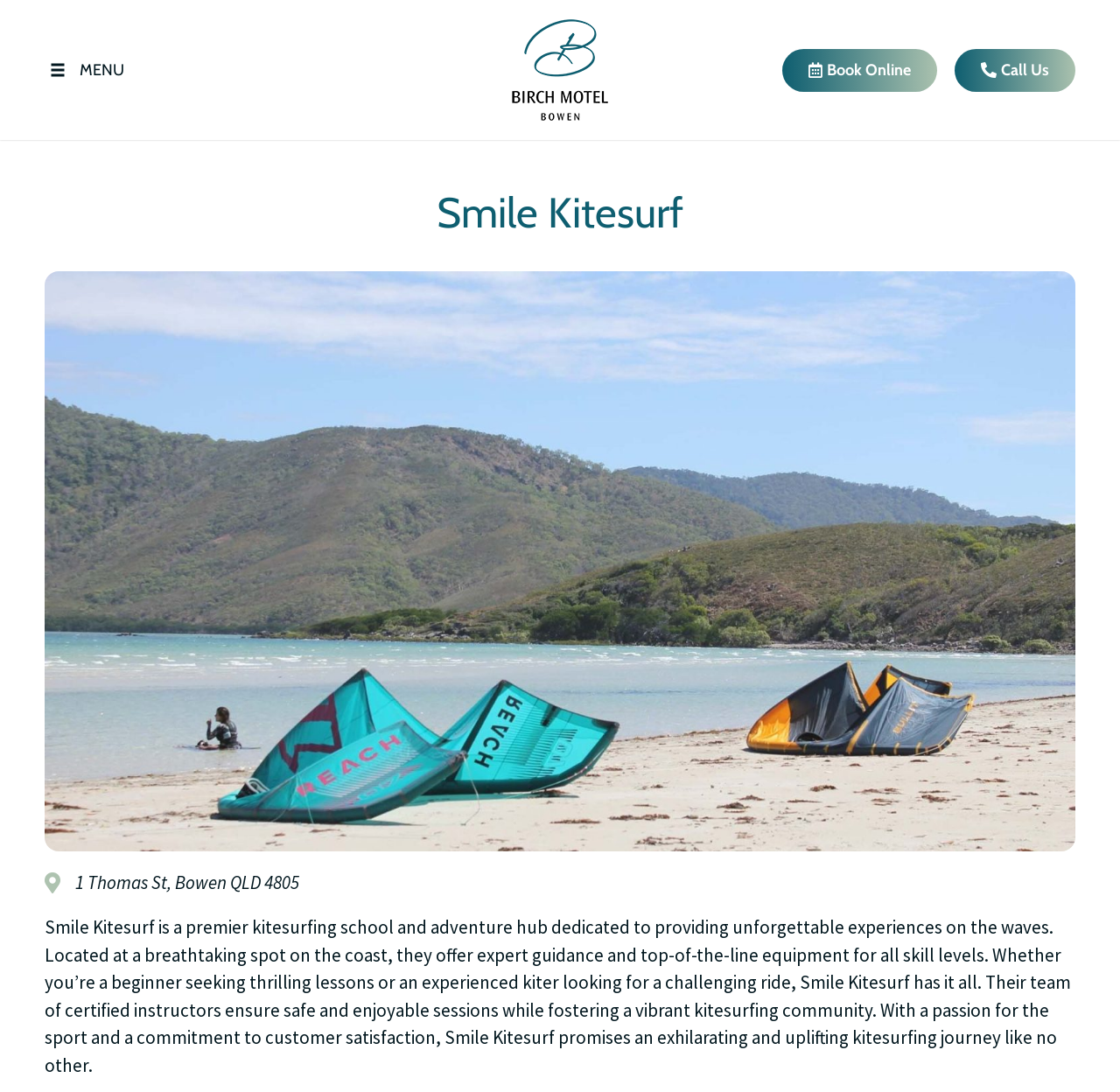Based on what you see in the screenshot, provide a thorough answer to this question: What is the purpose of the 'Book Online' link?

I inferred the purpose of the 'Book Online' link by its text content, which suggests that it allows users to book something online, likely related to Smile Kitesurf's services.